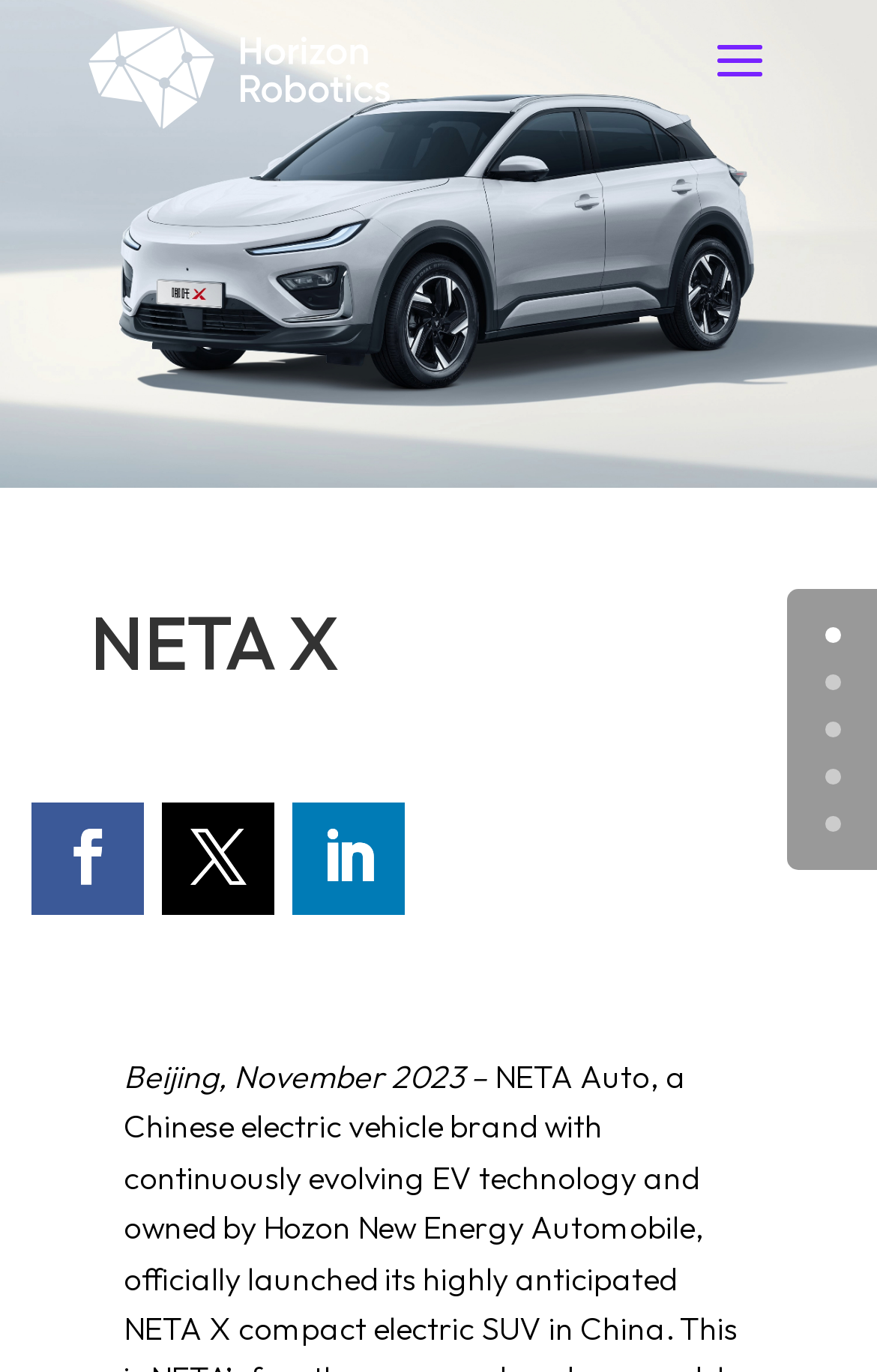Please find and report the bounding box coordinates of the element to click in order to perform the following action: "Go to page 0". The coordinates should be expressed as four float numbers between 0 and 1, in the format [left, top, right, bottom].

[0.941, 0.457, 0.959, 0.469]